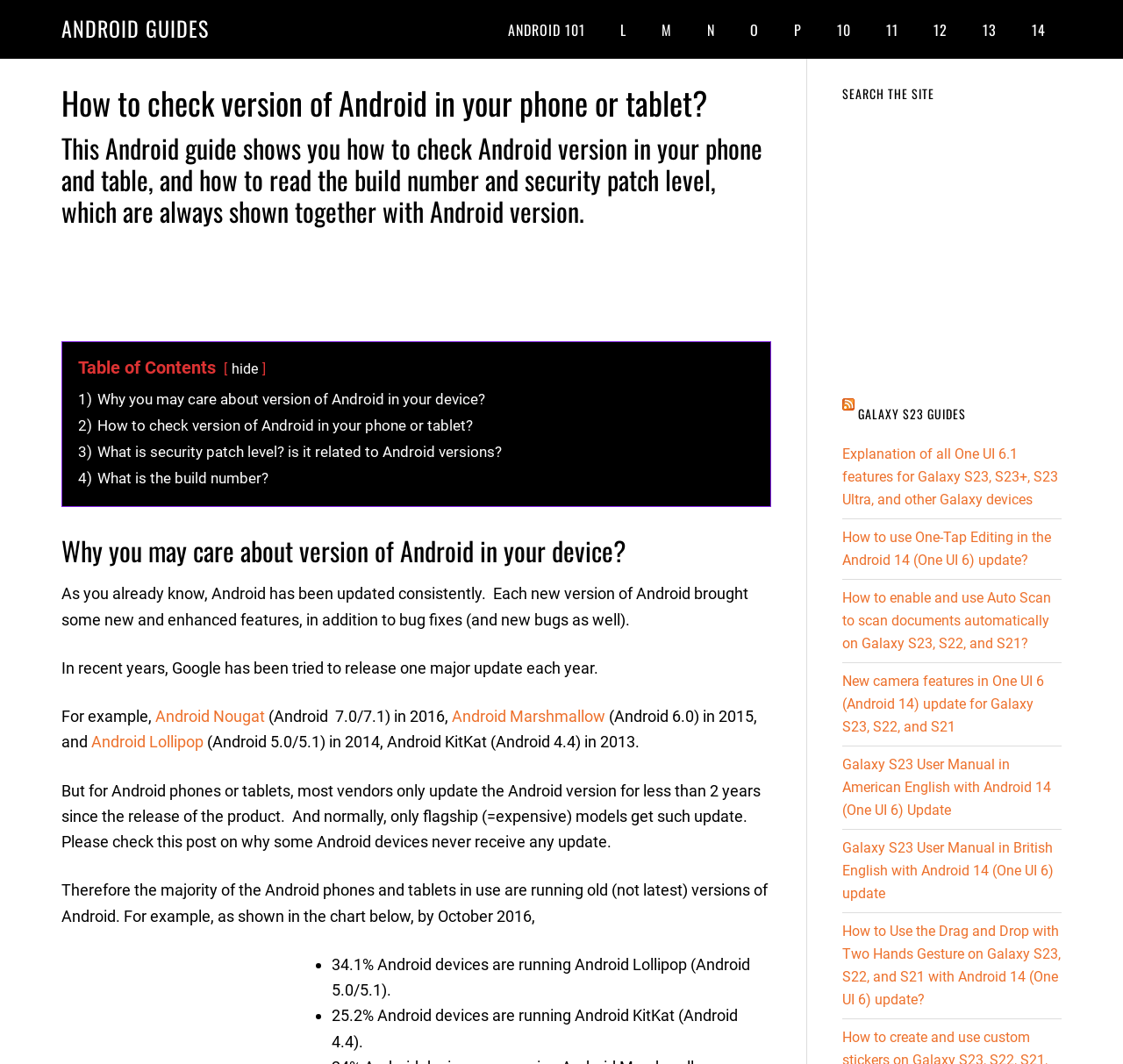What is the purpose of the 'Table of Contents' section?
Deliver a detailed and extensive answer to the question.

The 'Table of Contents' section provides a quick overview of the guide, allowing users to quickly navigate to specific sections of the guide, such as 'Why you may care about version of Android in your device?' or 'What is security patch level?'.